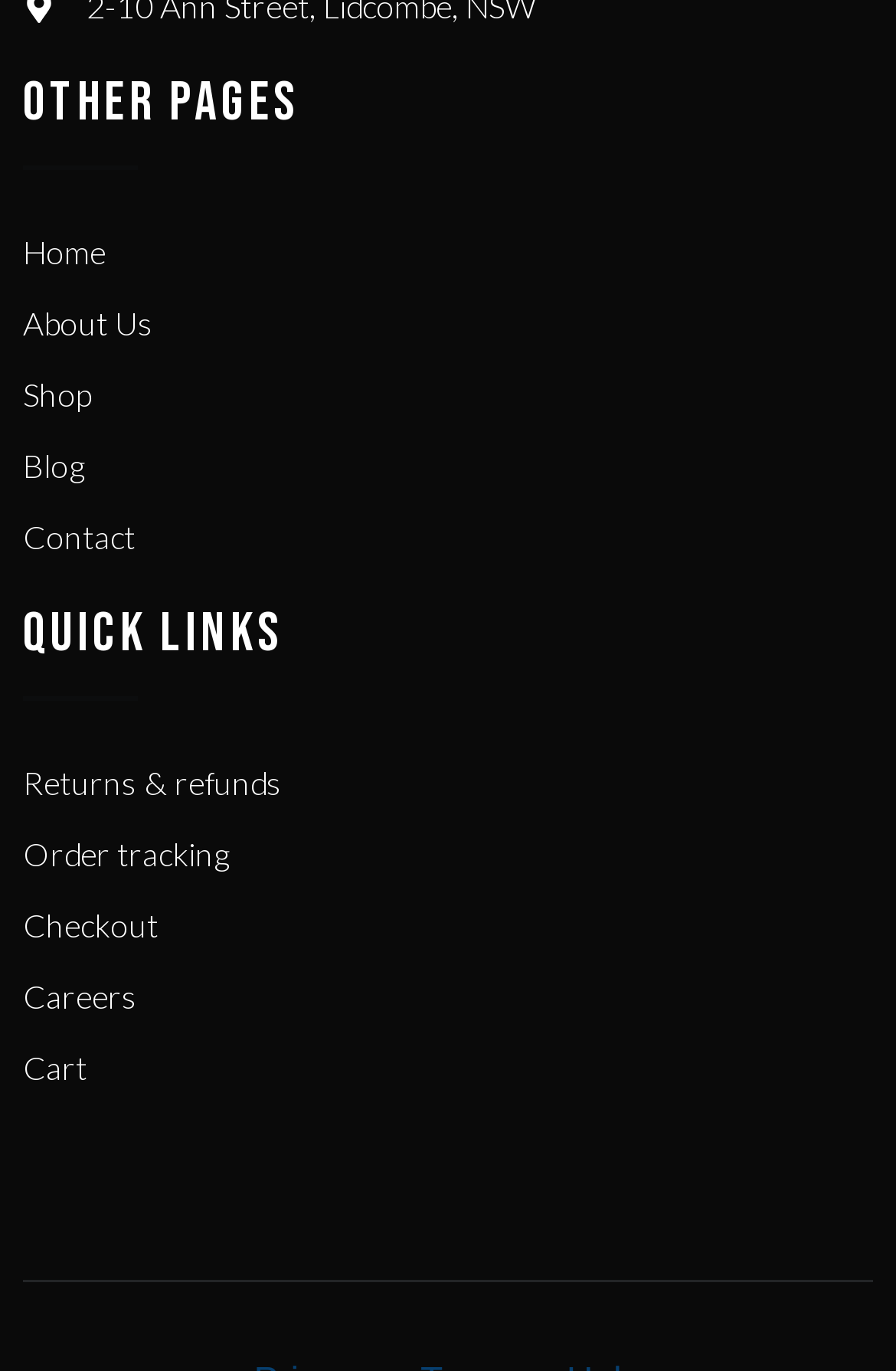Using the element description: "Order tracking", determine the bounding box coordinates. The coordinates should be in the format [left, top, right, bottom], with values between 0 and 1.

[0.026, 0.606, 0.974, 0.641]